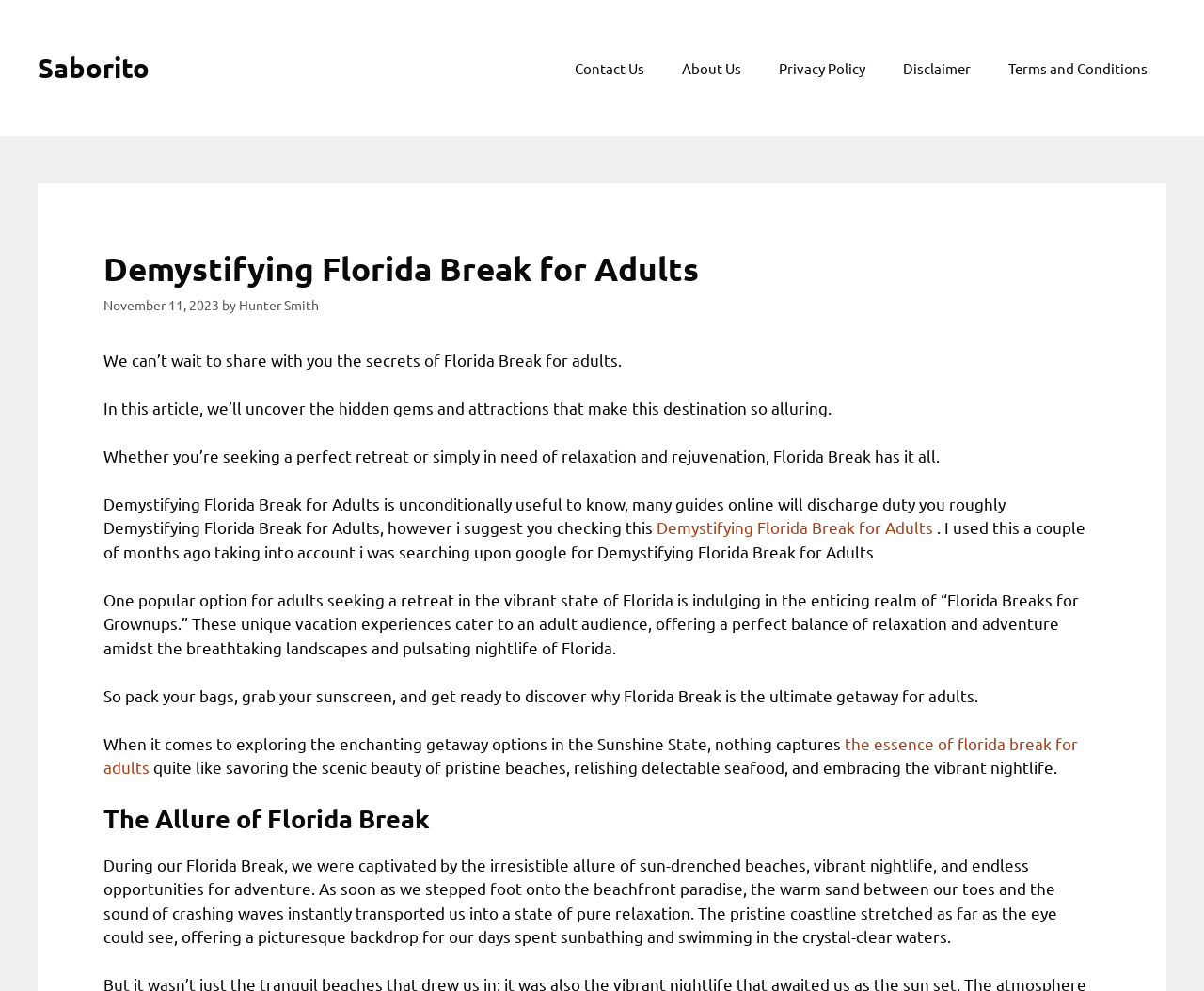What is the tone of the article?
Give a single word or phrase as your answer by examining the image.

Informative and enthusiastic